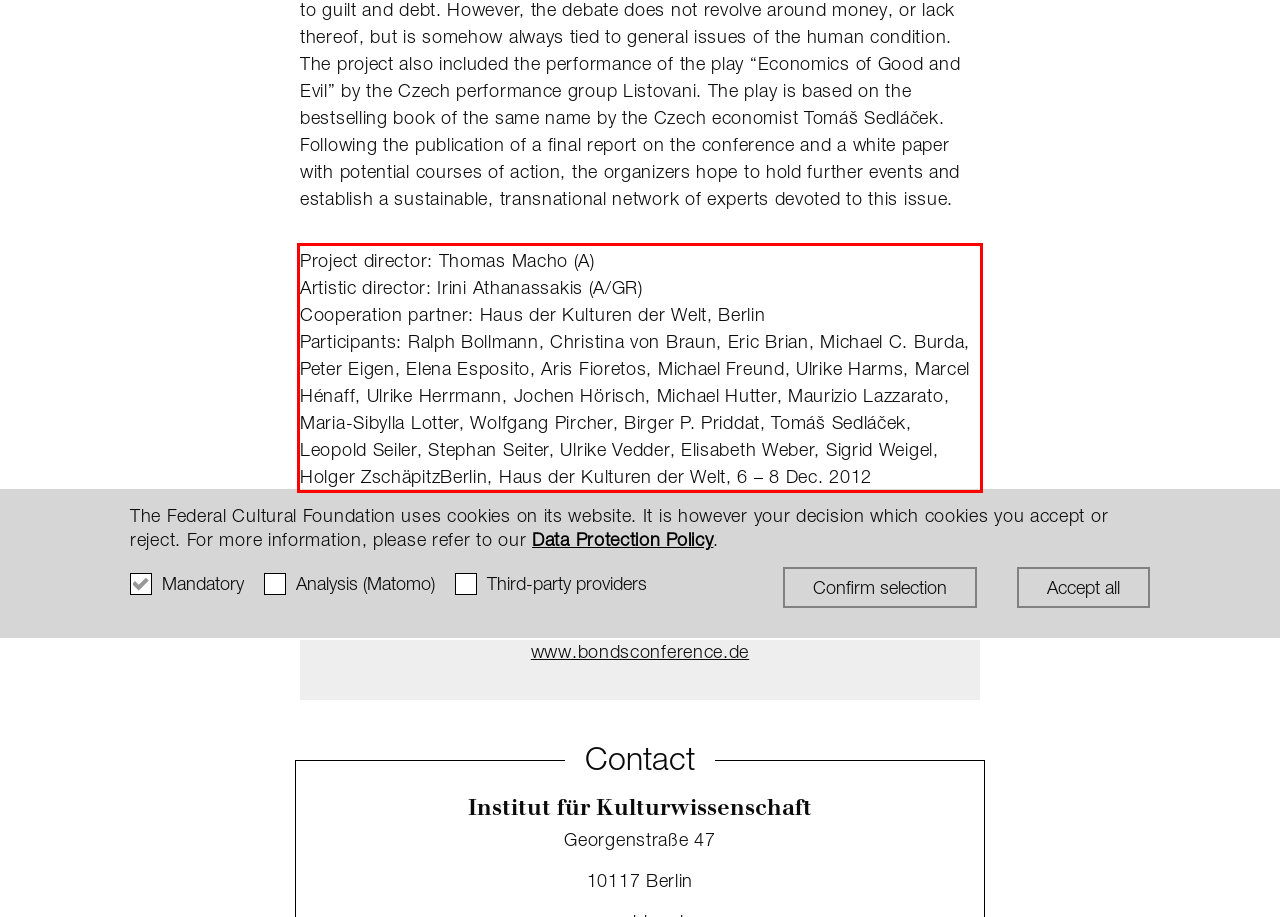Using the provided webpage screenshot, identify and read the text within the red rectangle bounding box.

Project director: Thomas Macho (A) Artistic director: Irini Athanassakis (A/GR) Cooperation partner: Haus der Kulturen der Welt, Berlin Participants: Ralph Bollmann, Christina von Braun, Eric Brian, Michael C. Burda, Peter Eigen, Elena Esposito, Aris Fioretos, Michael Freund, Ulrike Harms, Marcel Hénaff, Ulrike Herrmann, Jochen Hörisch, Michael Hutter, Maurizio Lazzarato, Maria-Sibylla Lotter, Wolfgang Pircher, Birger P. Priddat, Tomáš Sedláček, Leopold Seiler, Stephan Seiter, Ulrike Vedder, Elisabeth Weber, Sigrid Weigel, Holger ZschäpitzBerlin, Haus der Kulturen der Welt, 6 – 8 Dec. 2012